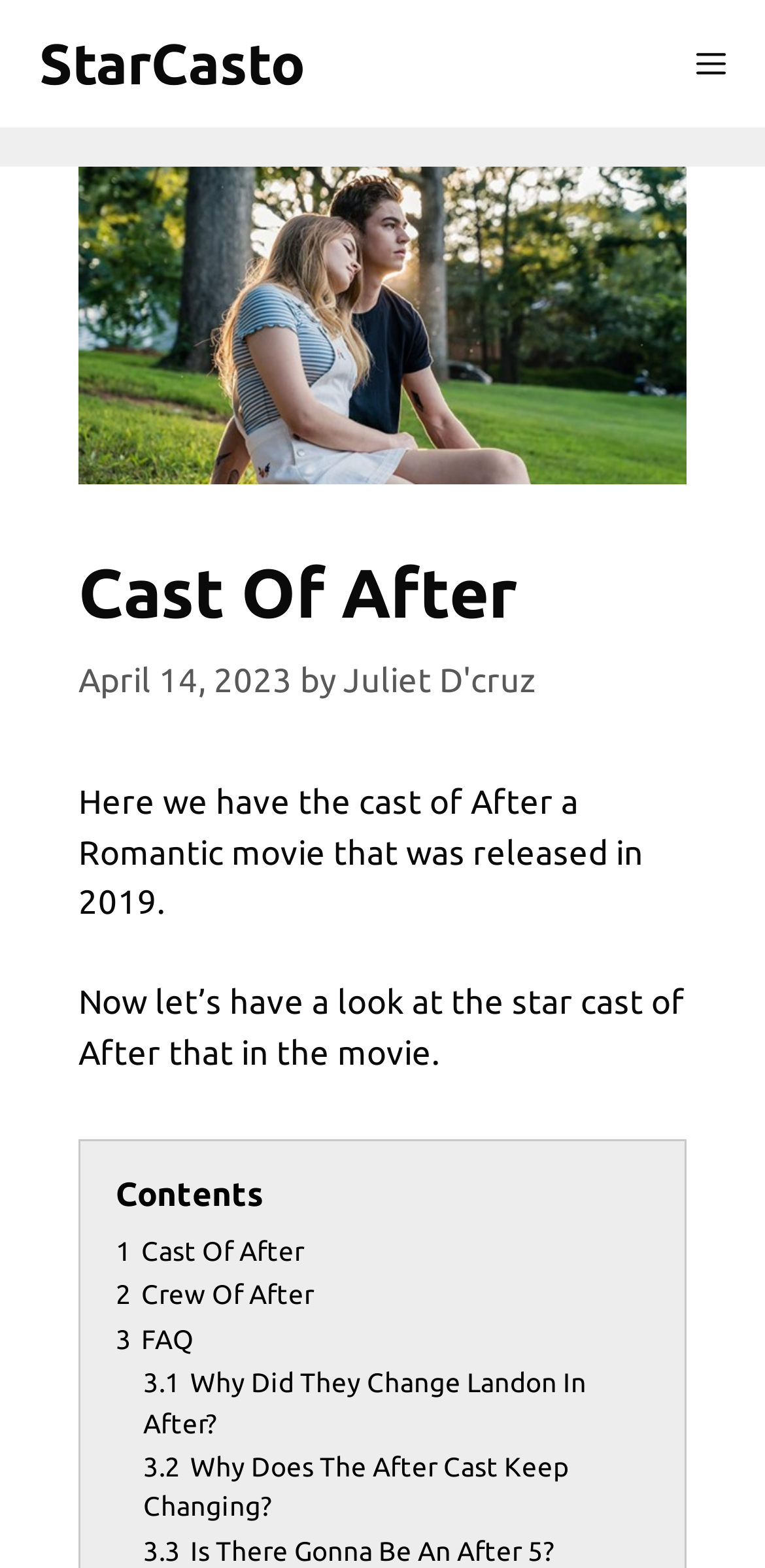What is the topic of the third FAQ?
Please use the image to provide a one-word or short phrase answer.

Is There Gonna Be An After 5?